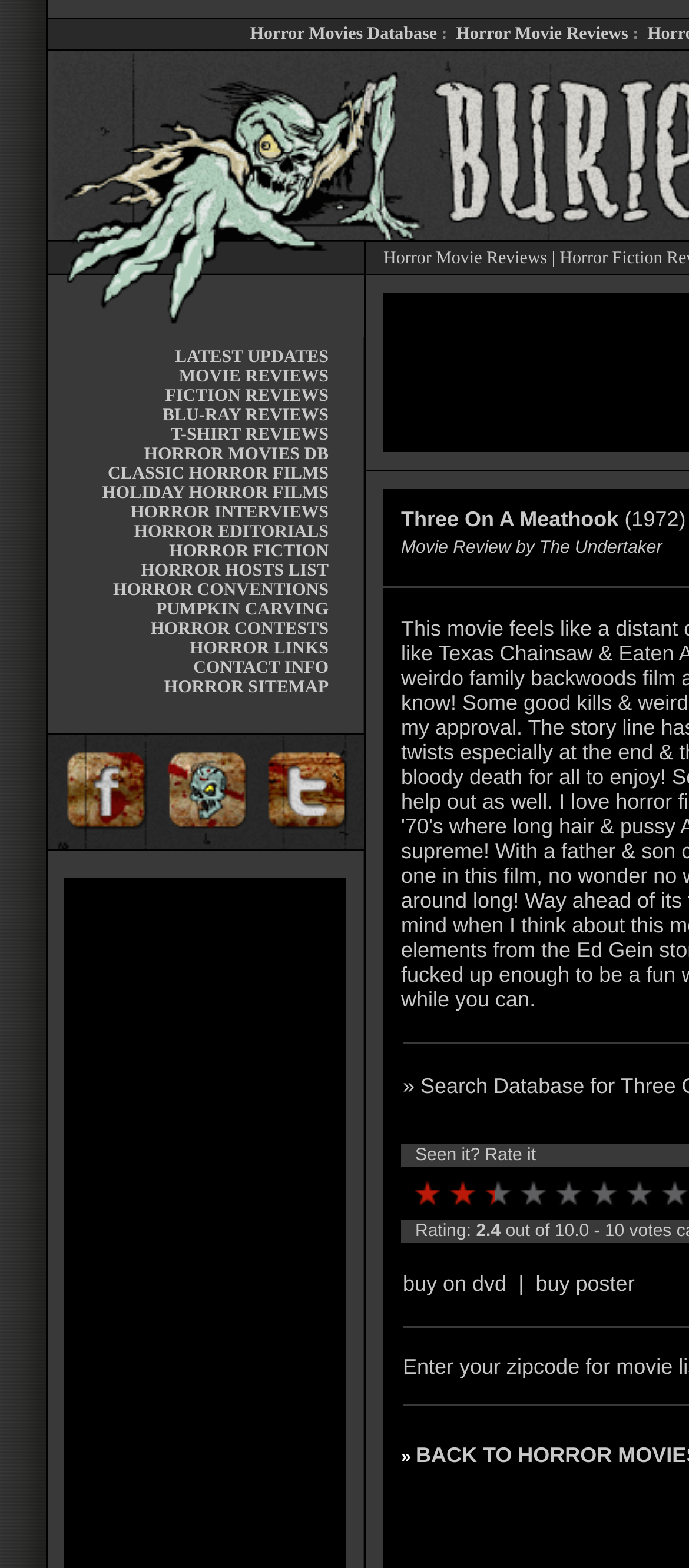Please determine the bounding box coordinates of the section I need to click to accomplish this instruction: "View Horror Movie Reviews".

[0.662, 0.016, 0.912, 0.028]